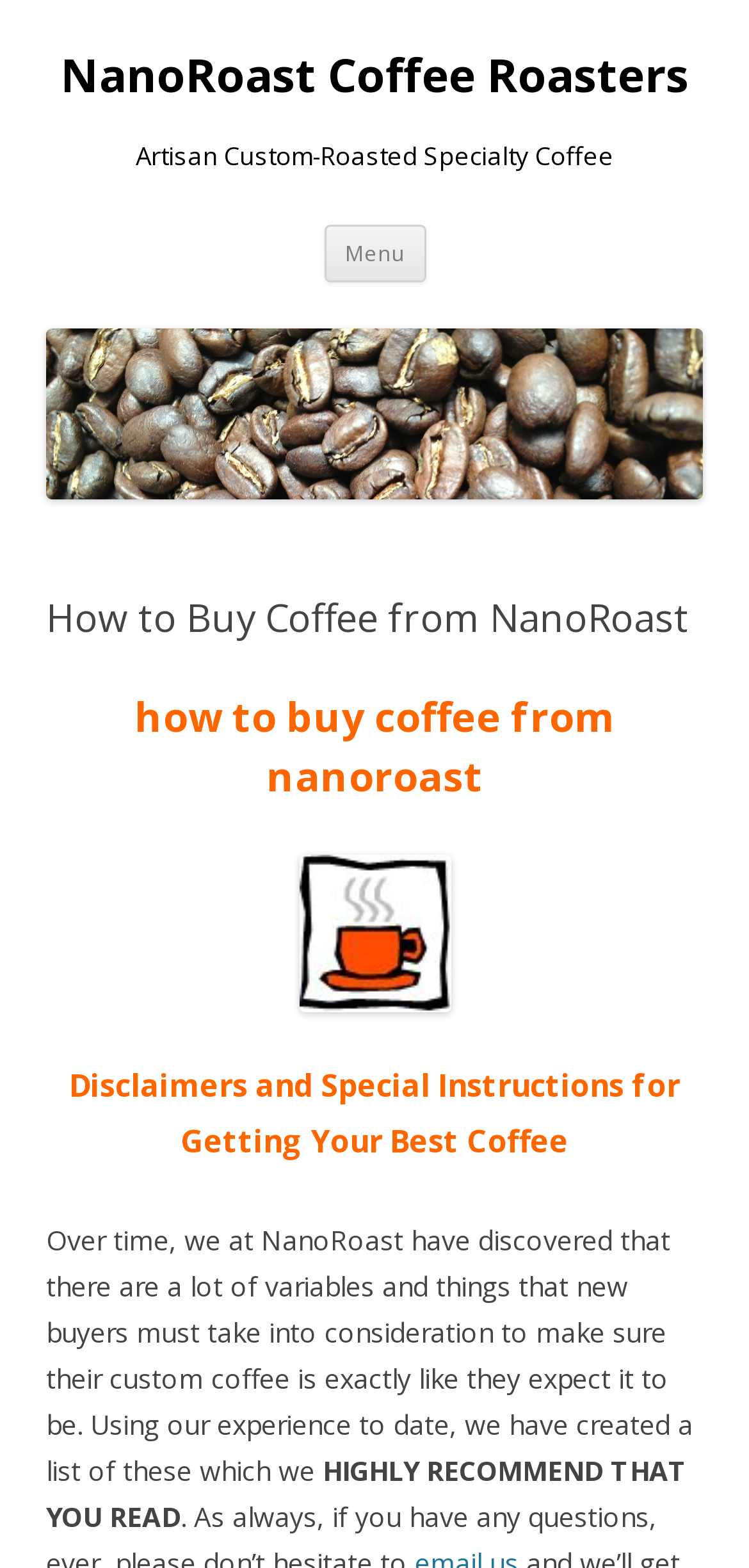What type of coffee is being sold?
Provide a detailed and extensive answer to the question.

I found the answer by examining the heading element with the text 'Artisan Custom-Roasted Specialty Coffee' which suggests the type of coffee being sold by NanoRoast Coffee Roasters.